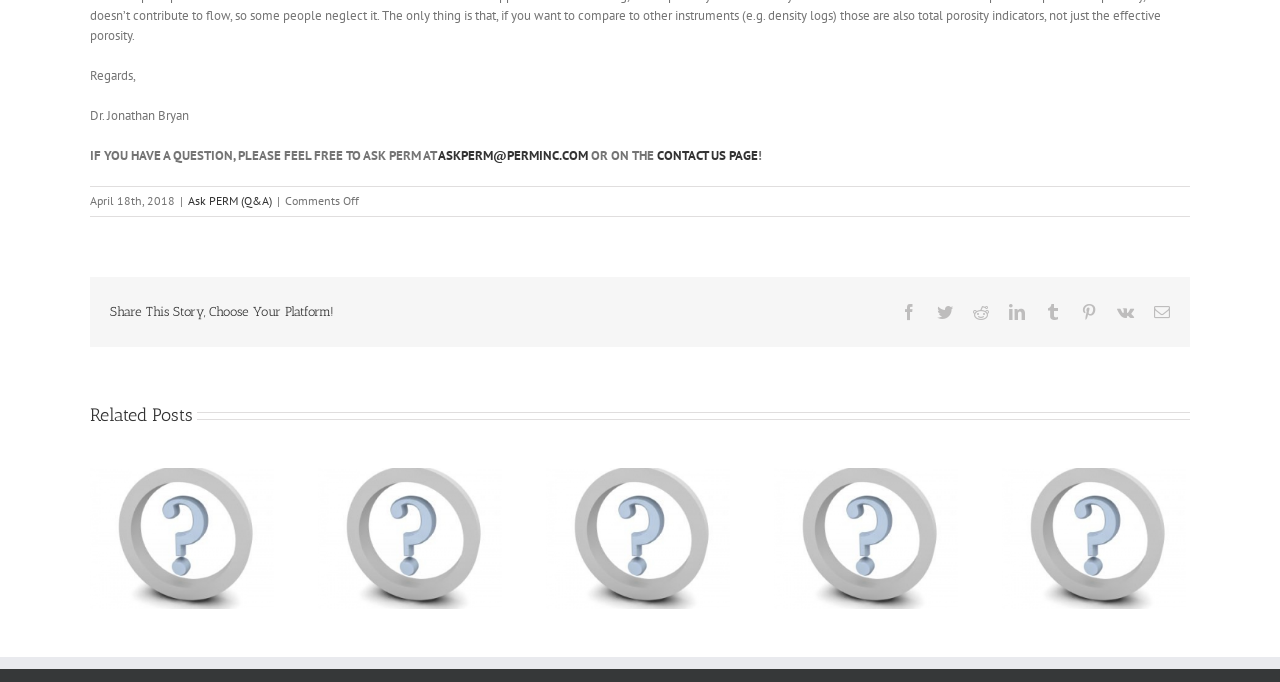Kindly provide the bounding box coordinates of the section you need to click on to fulfill the given instruction: "share on Facebook".

[0.704, 0.445, 0.716, 0.469]